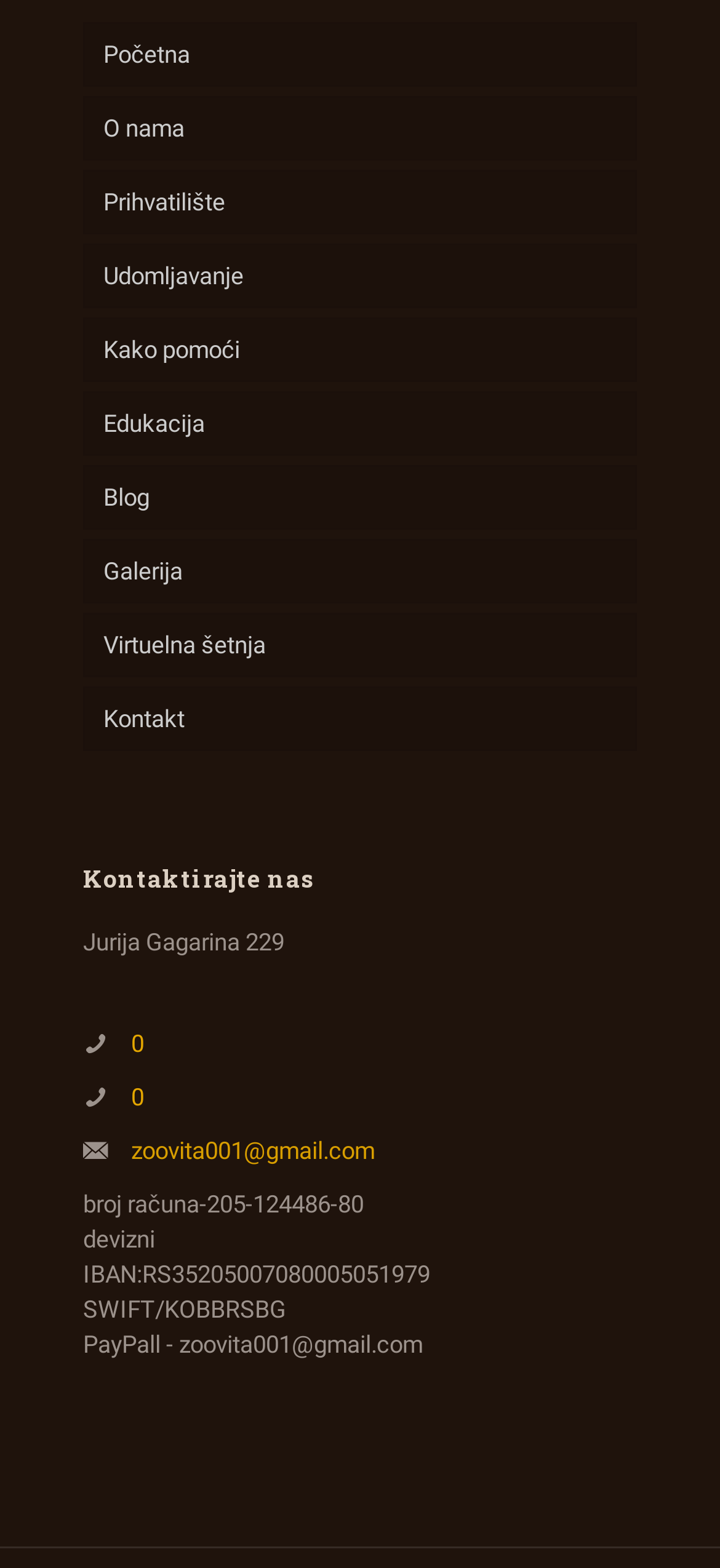Based on the image, please respond to the question with as much detail as possible:
What is the email address for contact?

I found a link element with the text 'zoovita001@gmail.com' which is located in the contact section of the page, indicating it is the email address for contact.